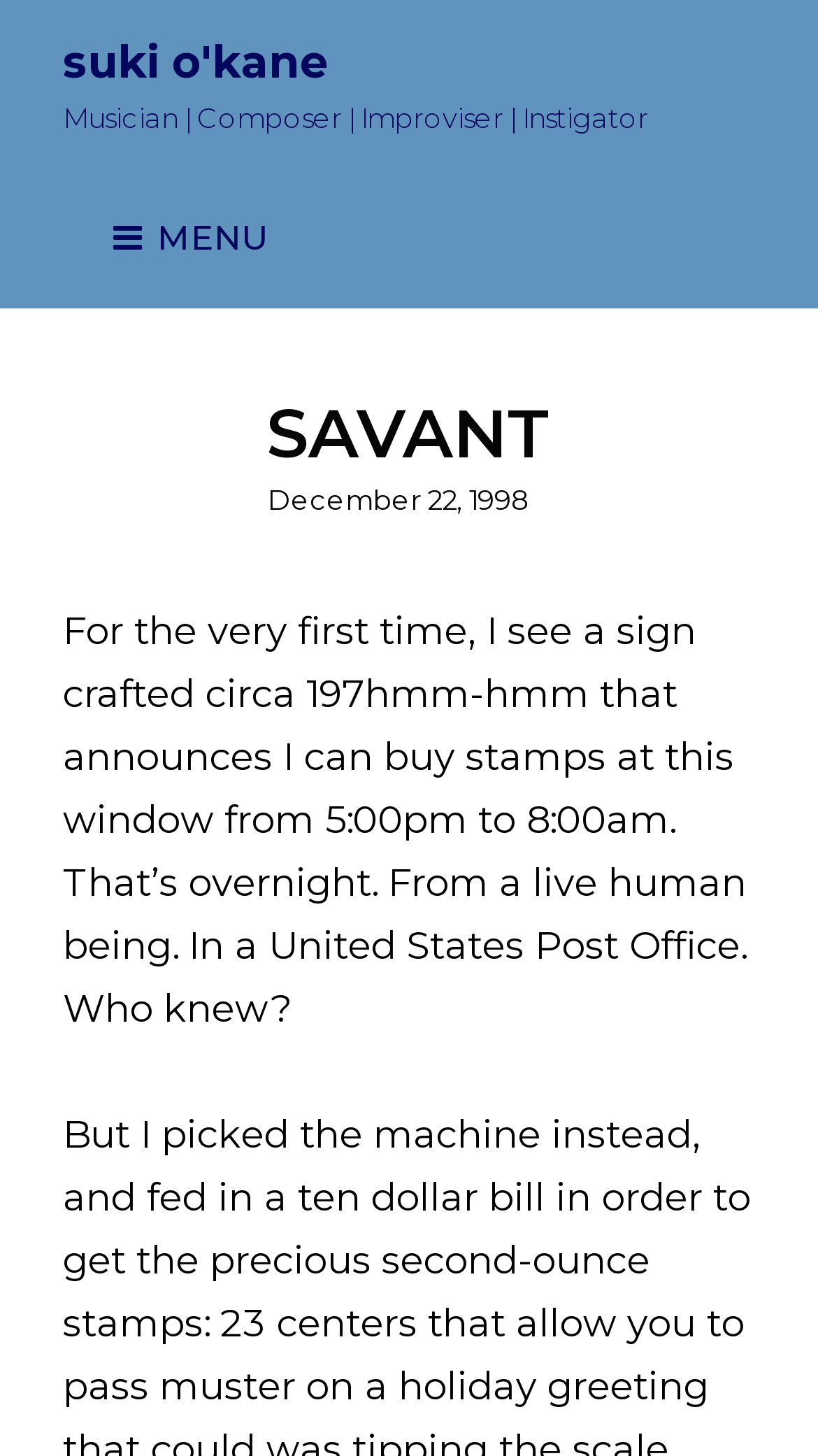From the given element description: "Menu", find the bounding box for the UI element. Provide the coordinates as four float numbers between 0 and 1, in the order [left, top, right, bottom].

[0.09, 0.123, 0.372, 0.204]